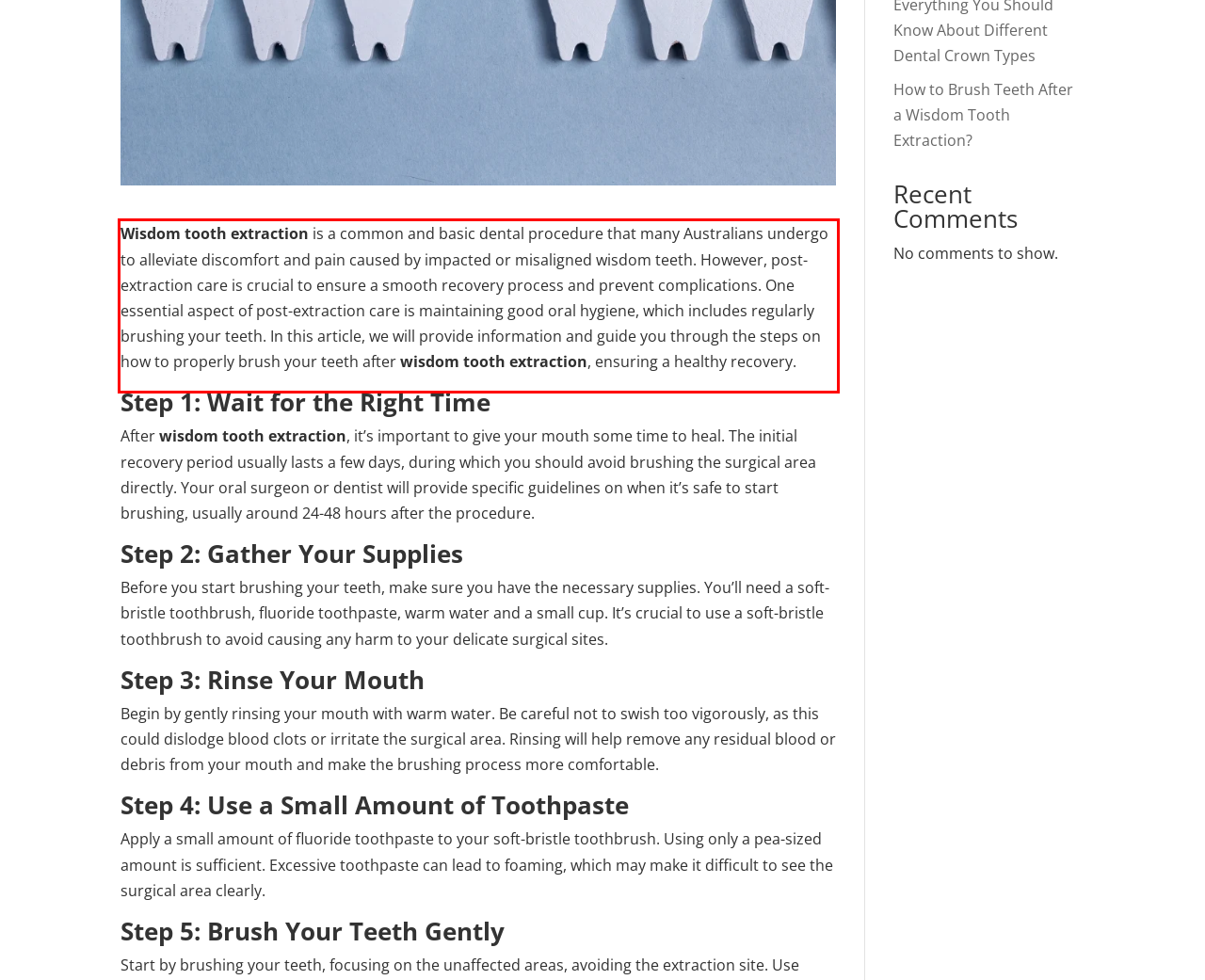You are given a screenshot showing a webpage with a red bounding box. Perform OCR to capture the text within the red bounding box.

Wisdom tooth extraction is a common and basic dental procedure that many Australians undergo to alleviate discomfort and pain caused by impacted or misaligned wisdom teeth. However, post-extraction care is crucial to ensure a smooth recovery process and prevent complications. One essential aspect of post-extraction care is maintaining good oral hygiene, which includes regularly brushing your teeth. In this article, we will provide information and guide you through the steps on how to properly brush your teeth after wisdom tooth extraction, ensuring a healthy recovery.